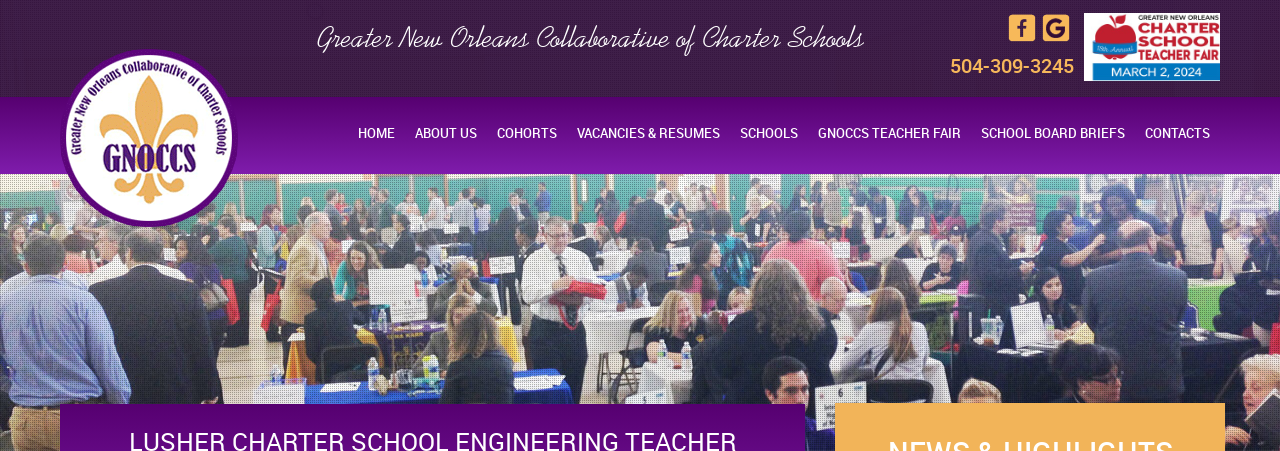Please look at the image and answer the question with a detailed explanation: What is the significance of the image in the context of the narrative?

The image is part of a narrative highlighting the importance of teamwork in addressing real-world challenges through engineering and creativity. It illustrates the impact of collaboration between educators and medical professionals, showcasing how collective efforts can make a difference in addressing challenges like the COVID-19 pandemic.